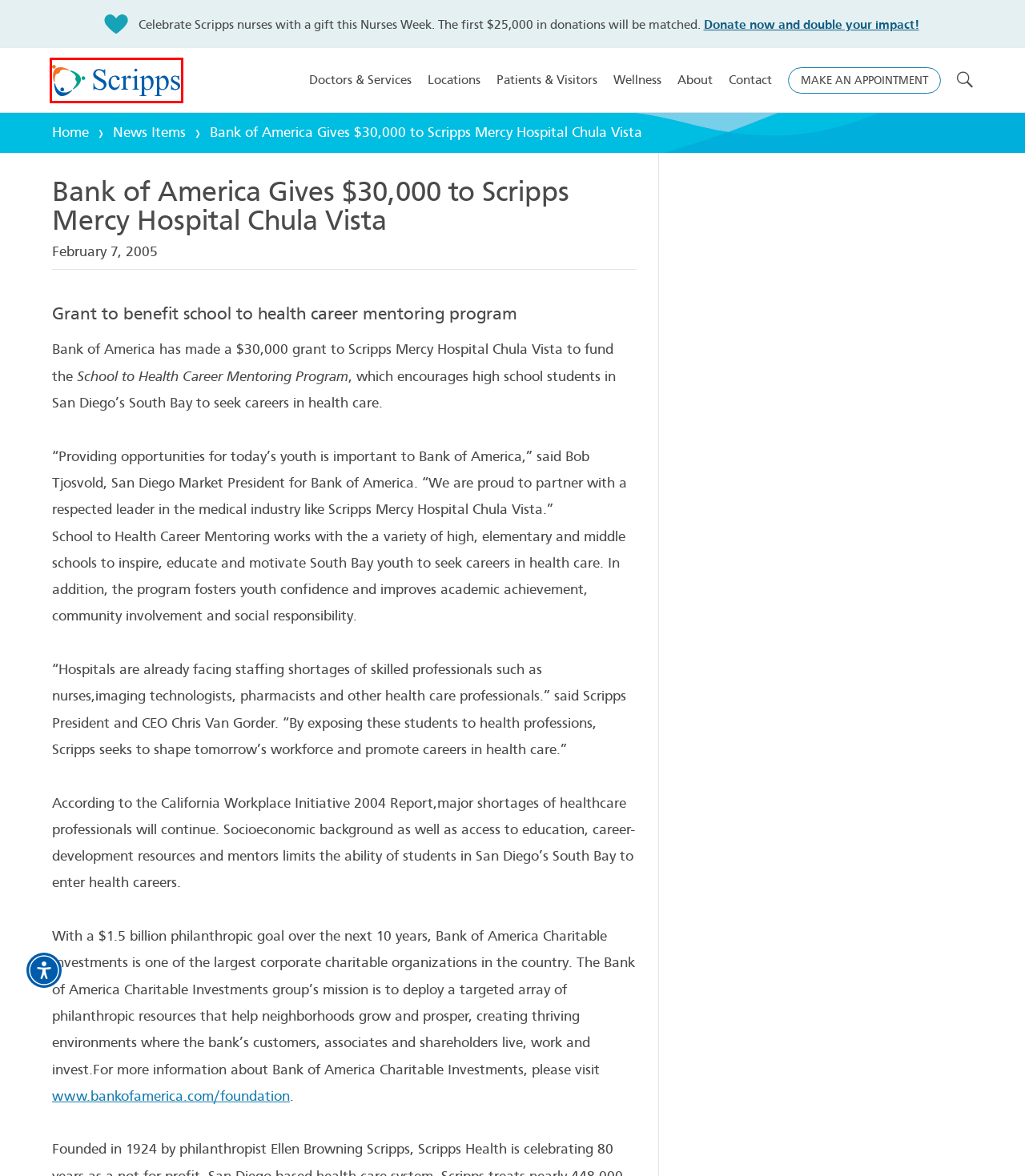Inspect the screenshot of a webpage with a red rectangle bounding box. Identify the webpage description that best corresponds to the new webpage after clicking the element inside the bounding box. Here are the candidates:
A. Scripps Health Careers
B. Donate to Scripps - A San Diego Nonprofit Health Leader
C. Nurses Week 2024
D. MyScripps - Login Page
E. Contact Scripps Health Foundation
F. Bank of America resources: grants, sponsorships & ESG reports
G. Top San Diego Doctors, Hospitals and Clinics - Scripps Health
H. Find a Scripps Doctor Near You - San Diego

G